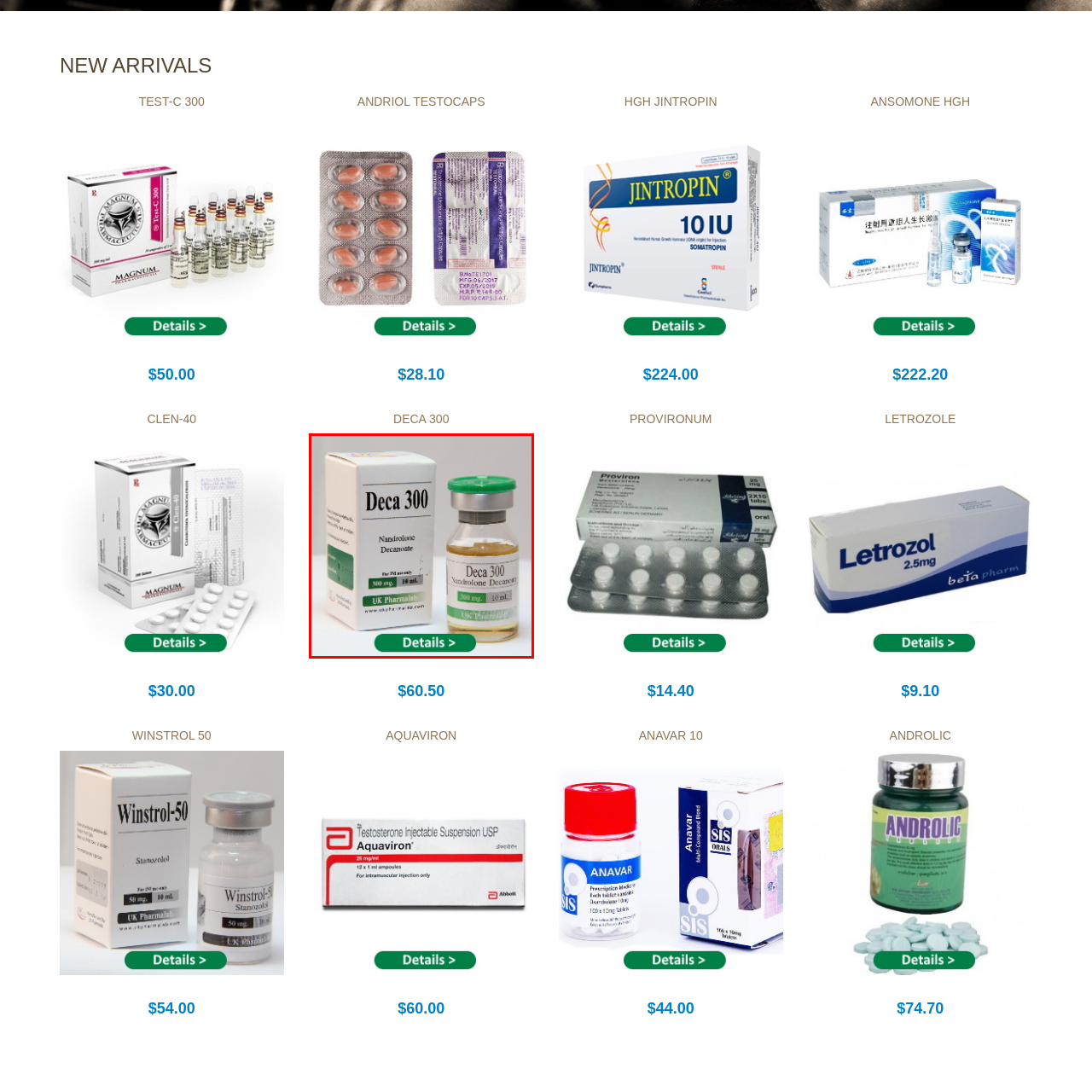Focus on the picture inside the red-framed area and provide a one-word or short phrase response to the following question:
What is the origin of the product?

UK Pharmaceuticals